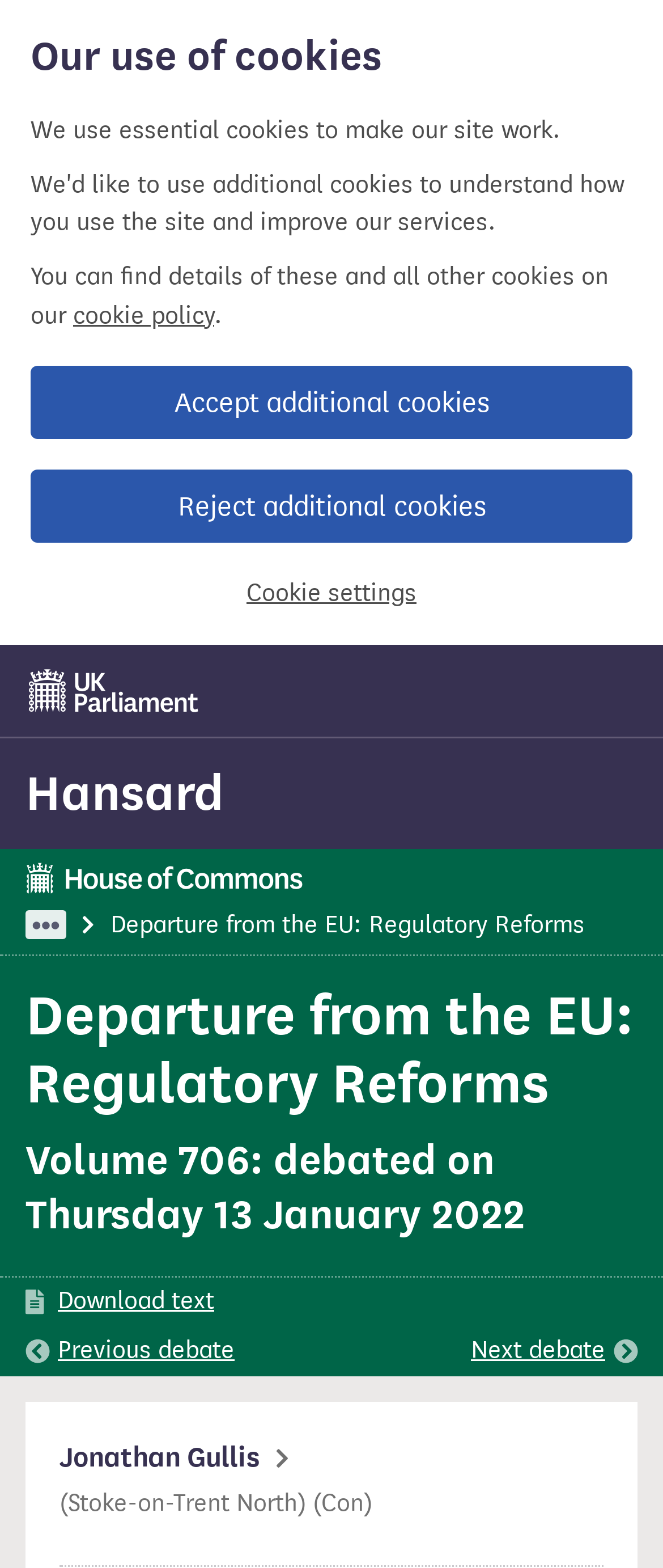Determine the bounding box coordinates of the UI element that matches the following description: "Jonathan Gullis (Stoke-on-Trent North) (Con)". The coordinates should be four float numbers between 0 and 1 in the format [left, top, right, bottom].

[0.09, 0.916, 0.562, 0.971]